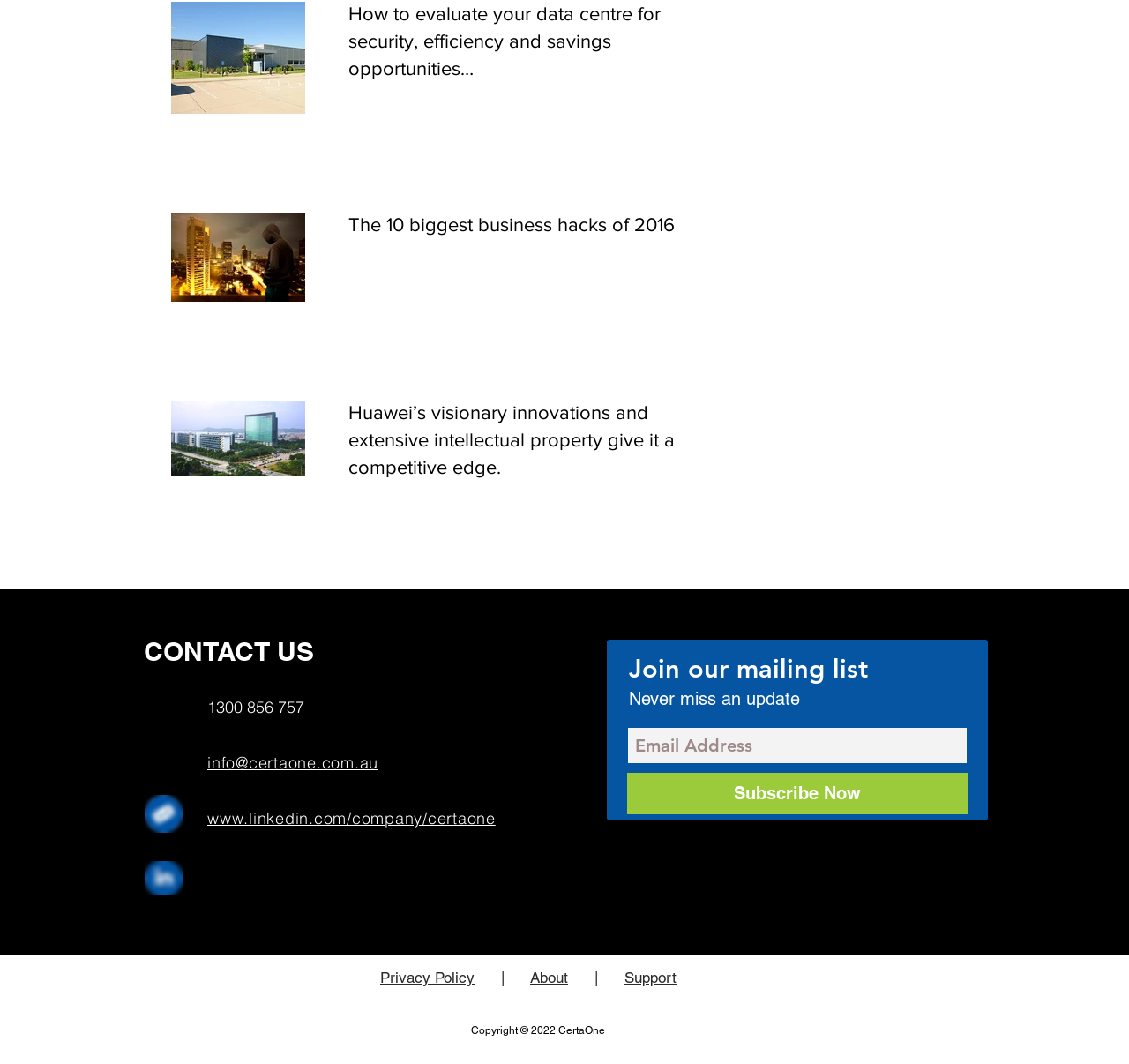Determine the bounding box coordinates of the clickable element to achieve the following action: 'Share the post'. Provide the coordinates as four float values between 0 and 1, formatted as [left, top, right, bottom].

None